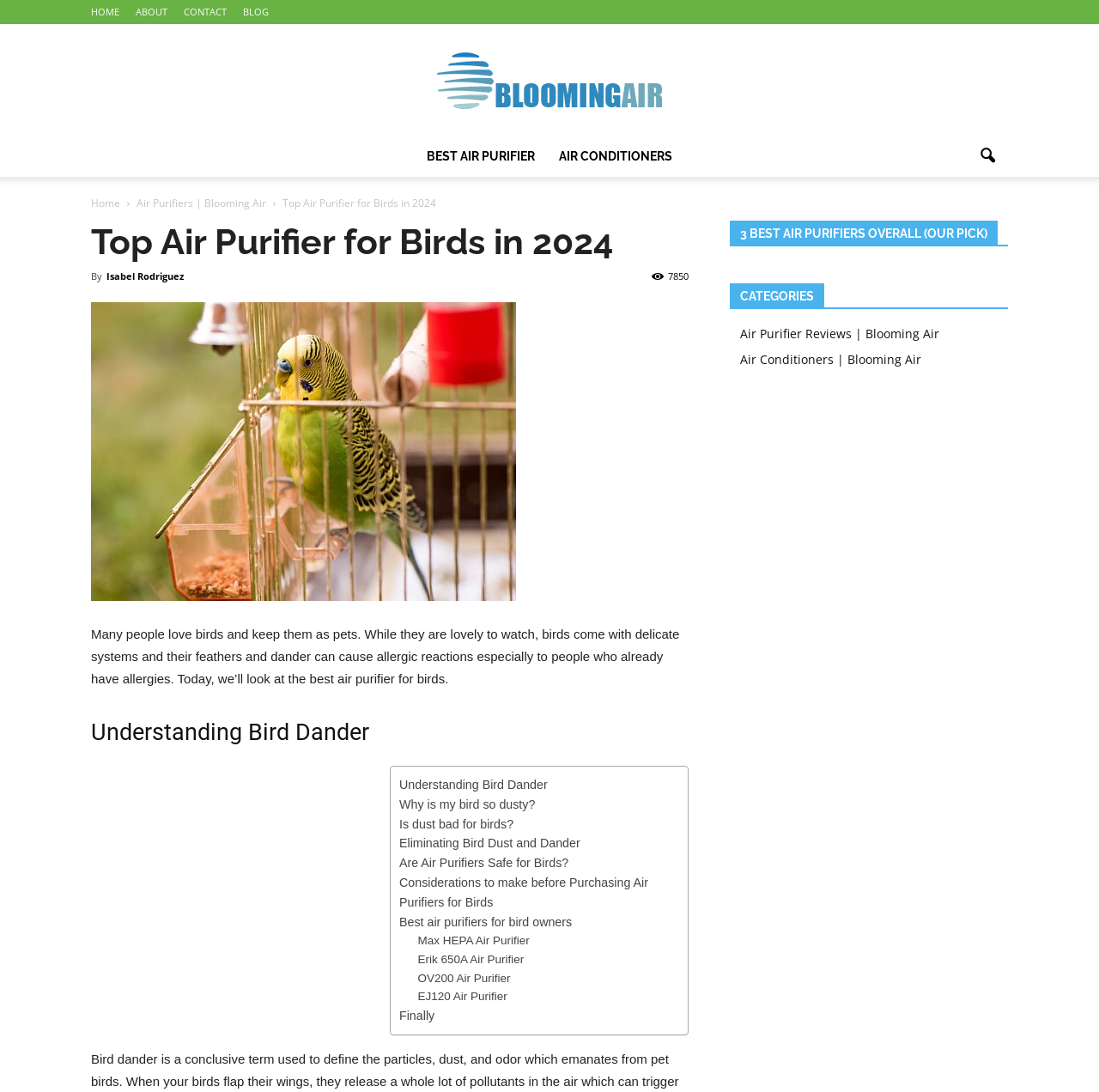Locate the bounding box coordinates of the clickable region to complete the following instruction: "view air purifier reviews."

[0.673, 0.298, 0.855, 0.313]